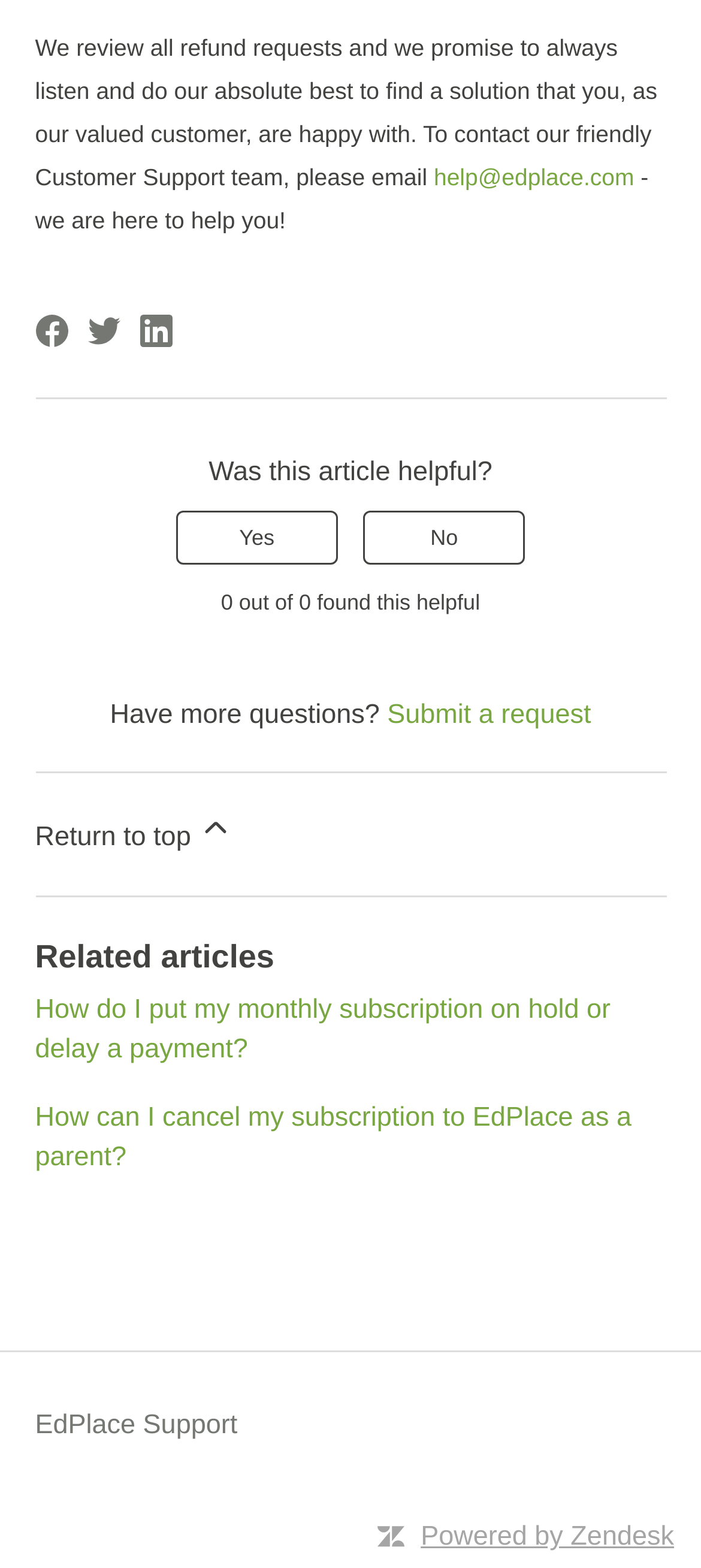Determine the bounding box for the UI element as described: "EdPlace Support". The coordinates should be represented as four float numbers between 0 and 1, formatted as [left, top, right, bottom].

[0.05, 0.896, 0.339, 0.922]